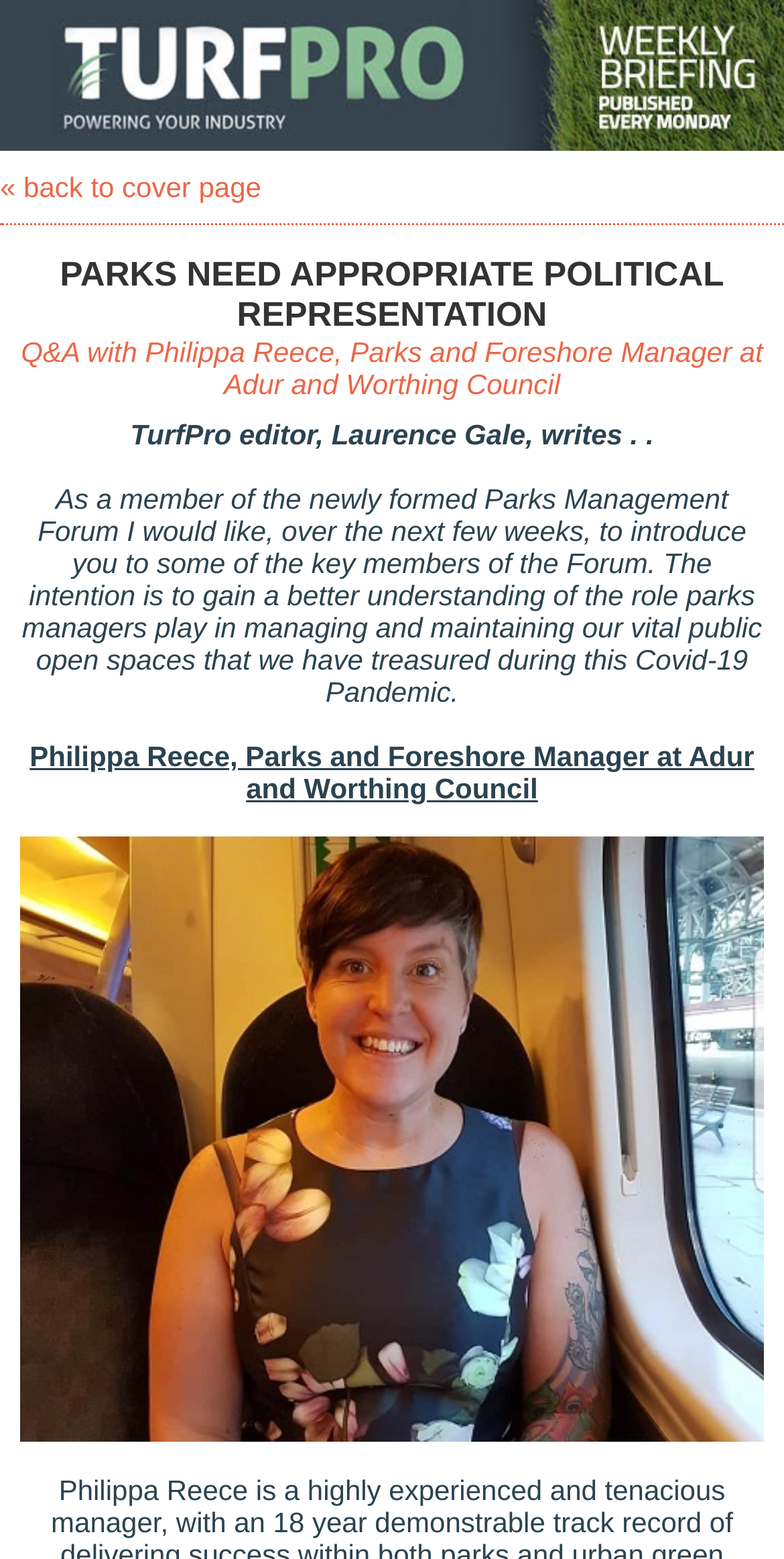Reply to the question with a single word or phrase:
What is the purpose of the Parks Management Forum?

To gain a better understanding of parks managers' roles